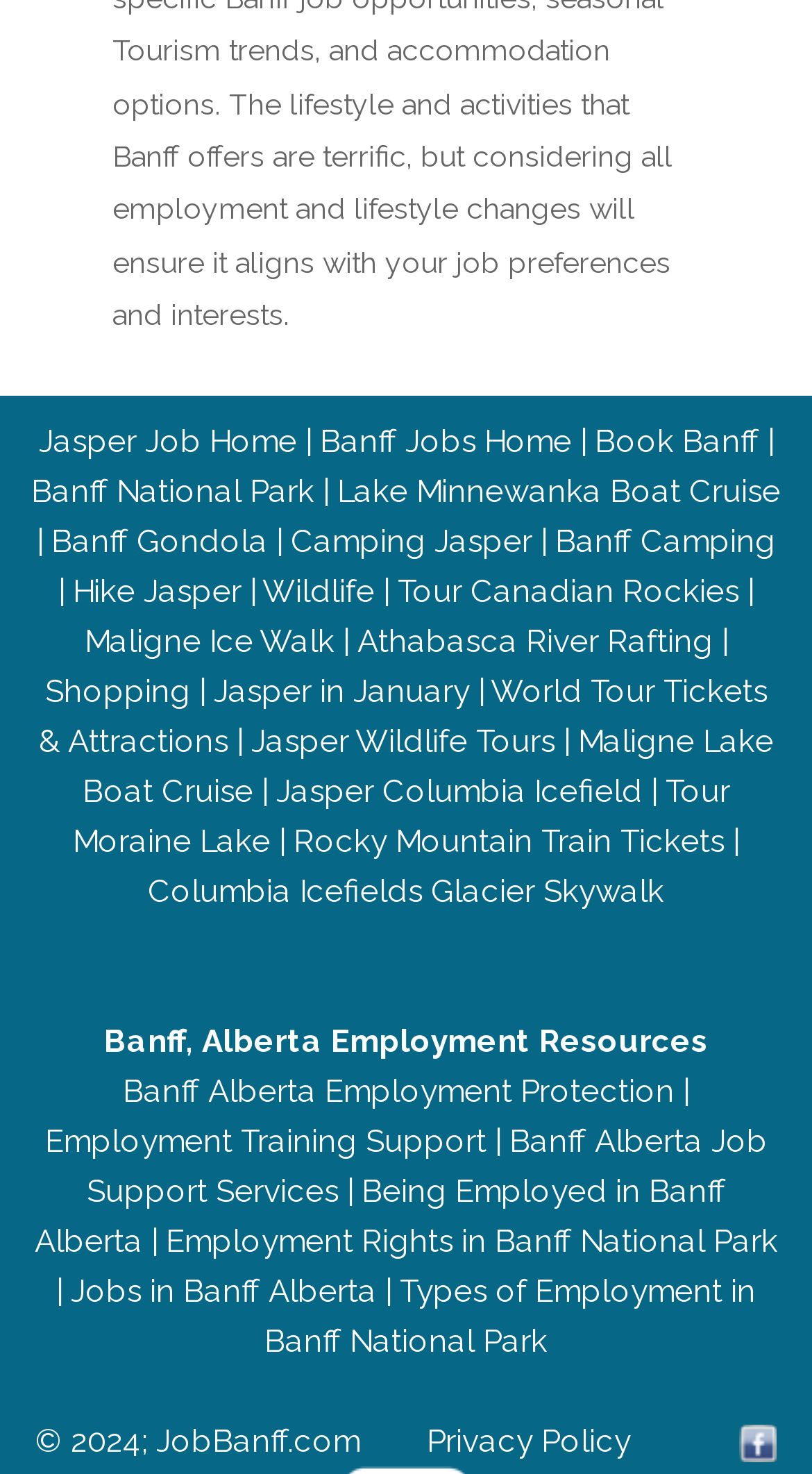What is the name of the national park mentioned on the webpage?
Please craft a detailed and exhaustive response to the question.

I found the mention of Banff National Park in the static text 'Banff, Alberta Employment Resources' and also in the link 'Employment Rights in Banff National Park'.